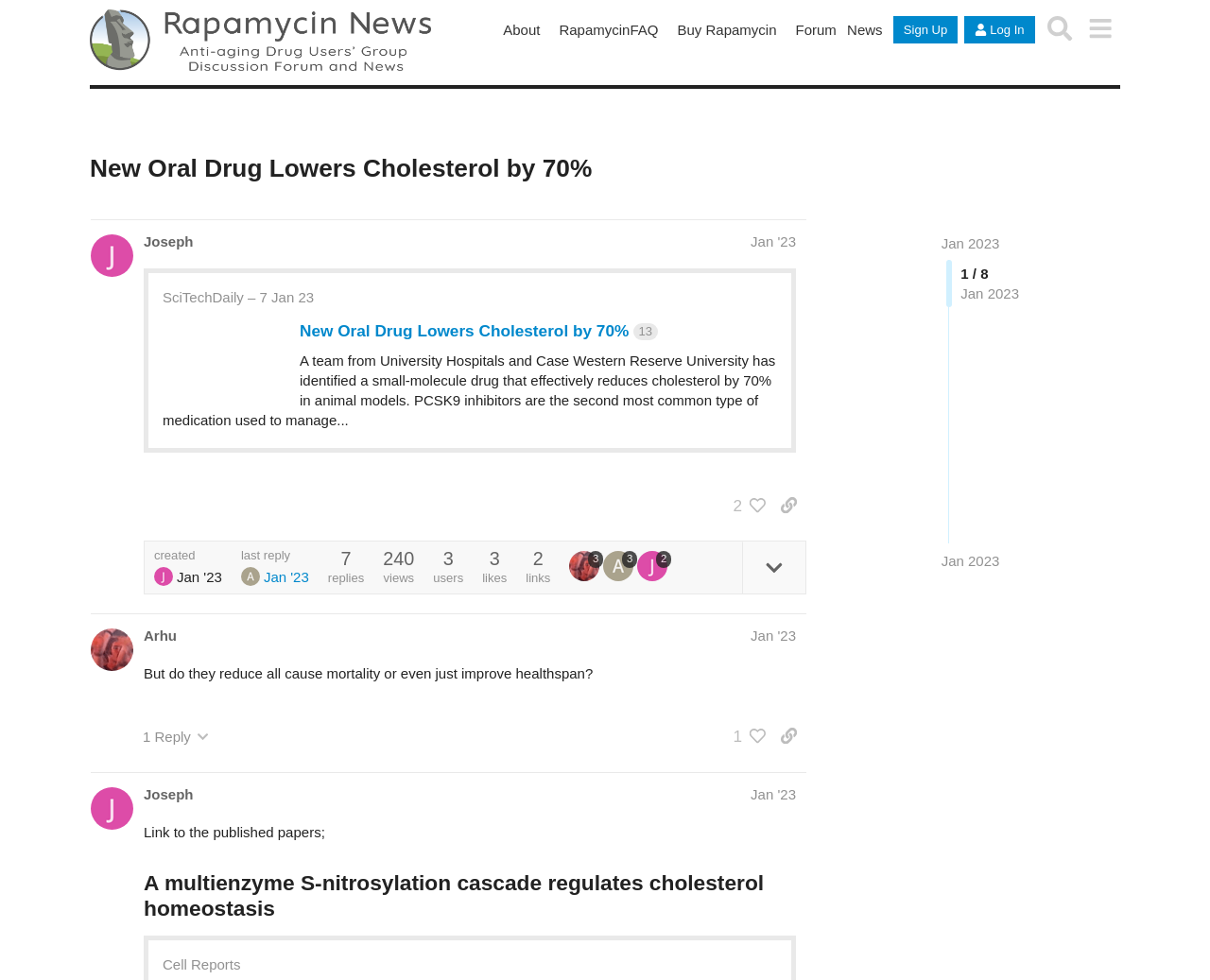Based on the element description: "IS&T", identify the UI element and provide its bounding box coordinates. Use four float numbers between 0 and 1, [left, top, right, bottom].

None